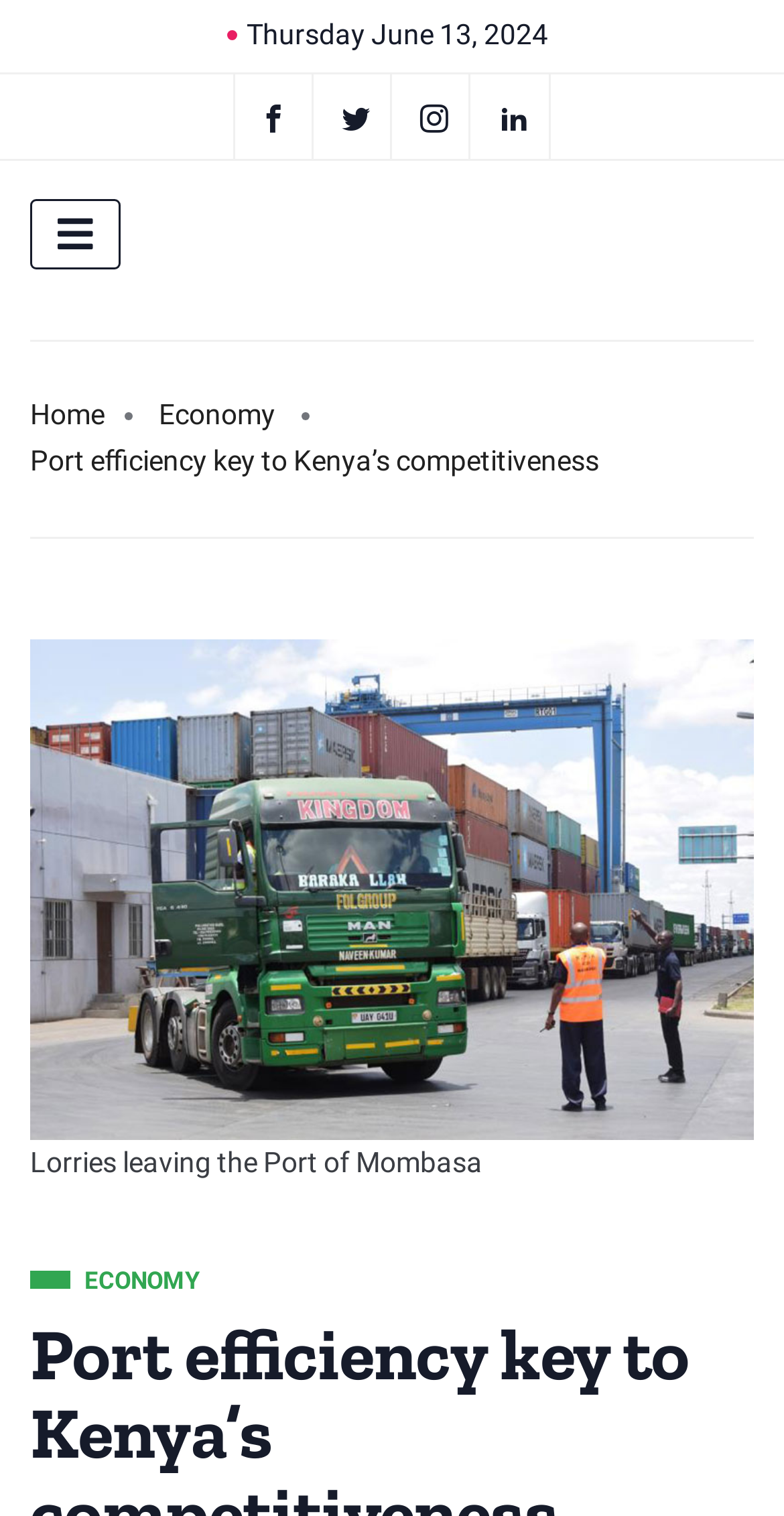Predict the bounding box coordinates for the UI element described as: "Economy". The coordinates should be four float numbers between 0 and 1, presented as [left, top, right, bottom].

[0.203, 0.259, 0.351, 0.29]